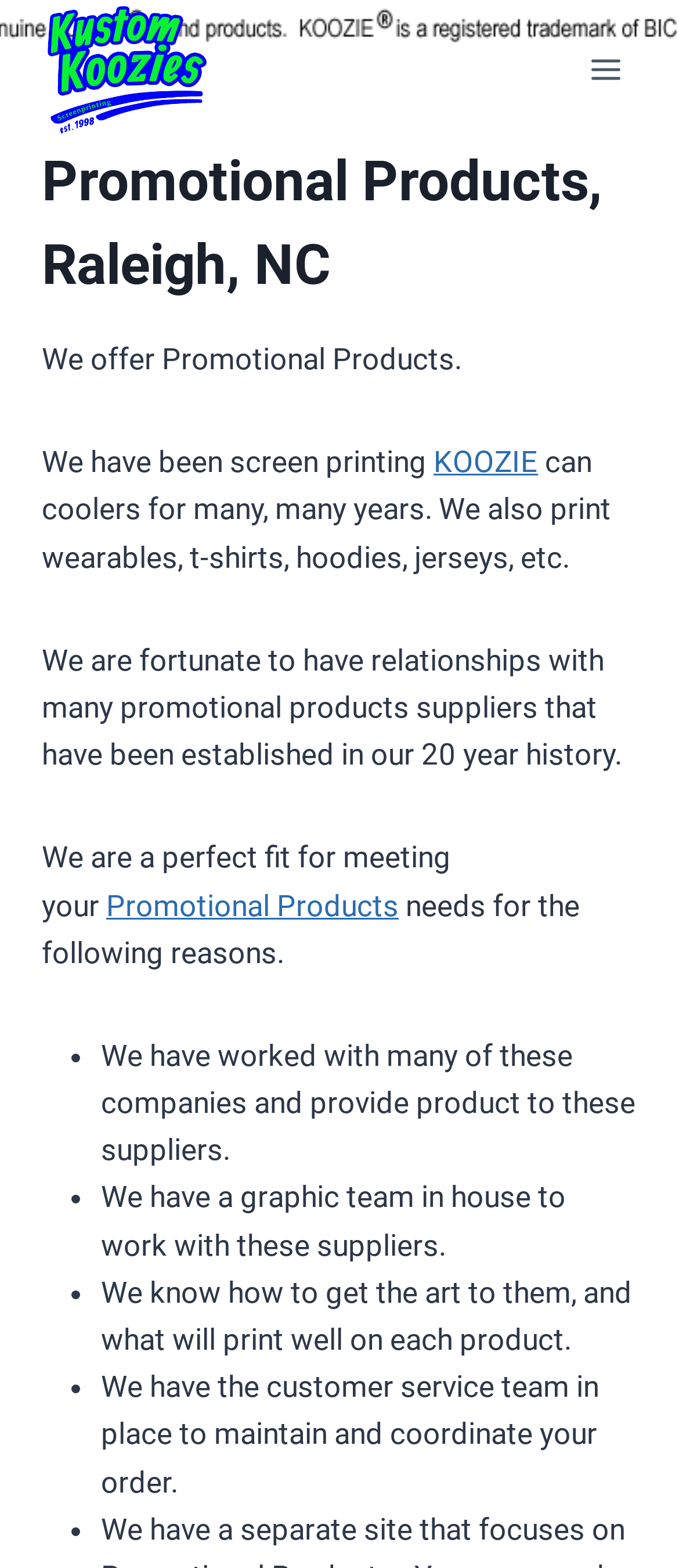Please provide the bounding box coordinates for the UI element as described: "KOOZIE". The coordinates must be four floats between 0 and 1, represented as [left, top, right, bottom].

[0.638, 0.283, 0.792, 0.306]